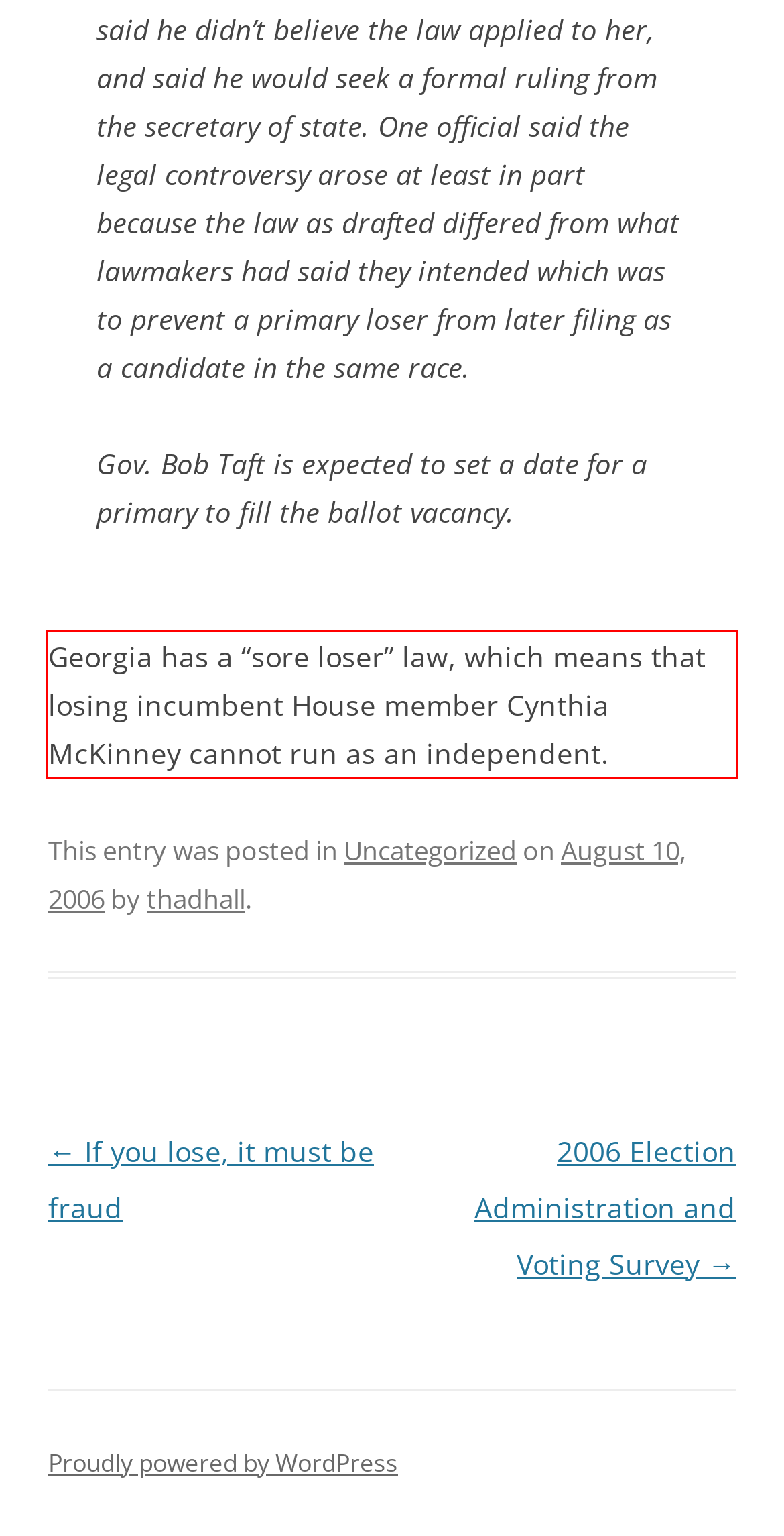You are presented with a screenshot containing a red rectangle. Extract the text found inside this red bounding box.

Georgia has a “sore loser” law, which means that losing incumbent House member Cynthia McKinney cannot run as an independent.